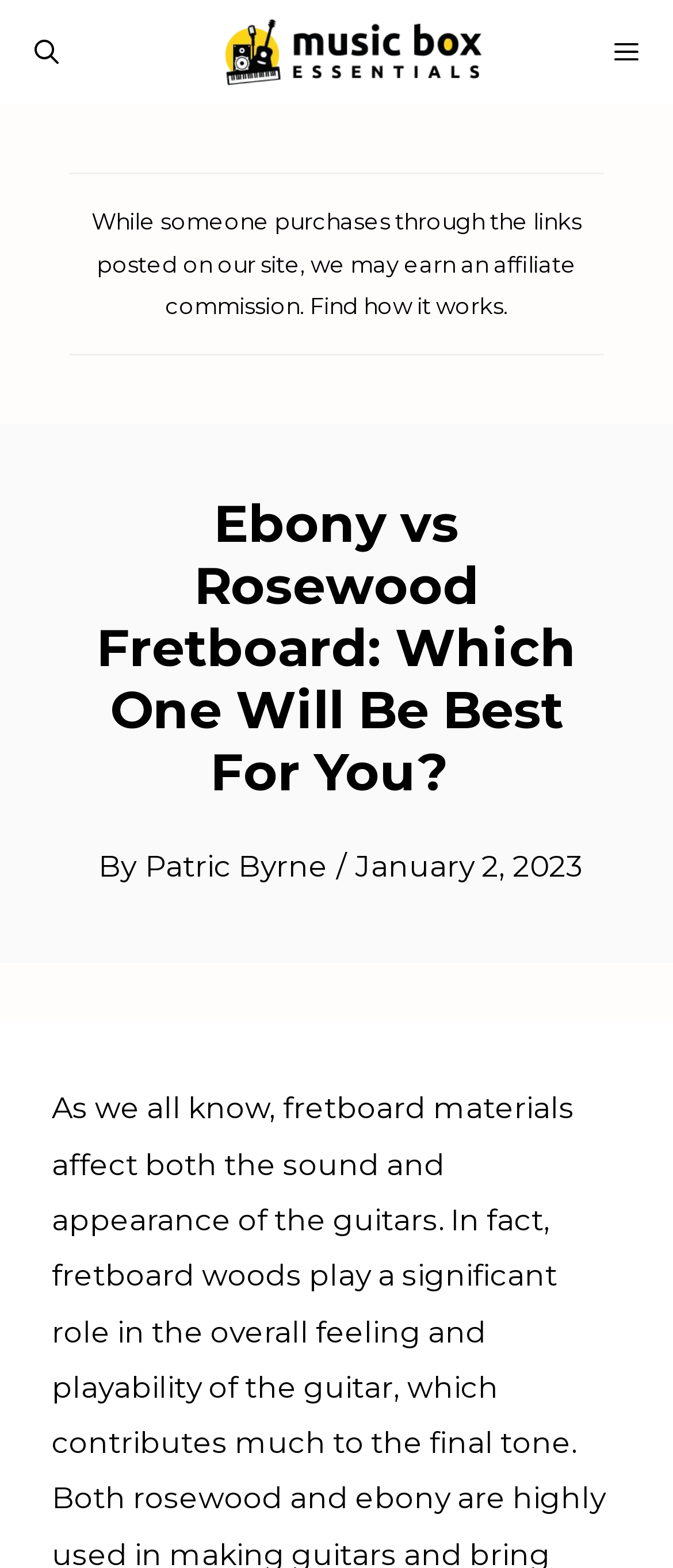Who is the author of the article?
Utilize the information in the image to give a detailed answer to the question.

I determined the author of the article by looking at the link element with the text 'Patric Byrne' which is located below the main heading and is likely the author's name.